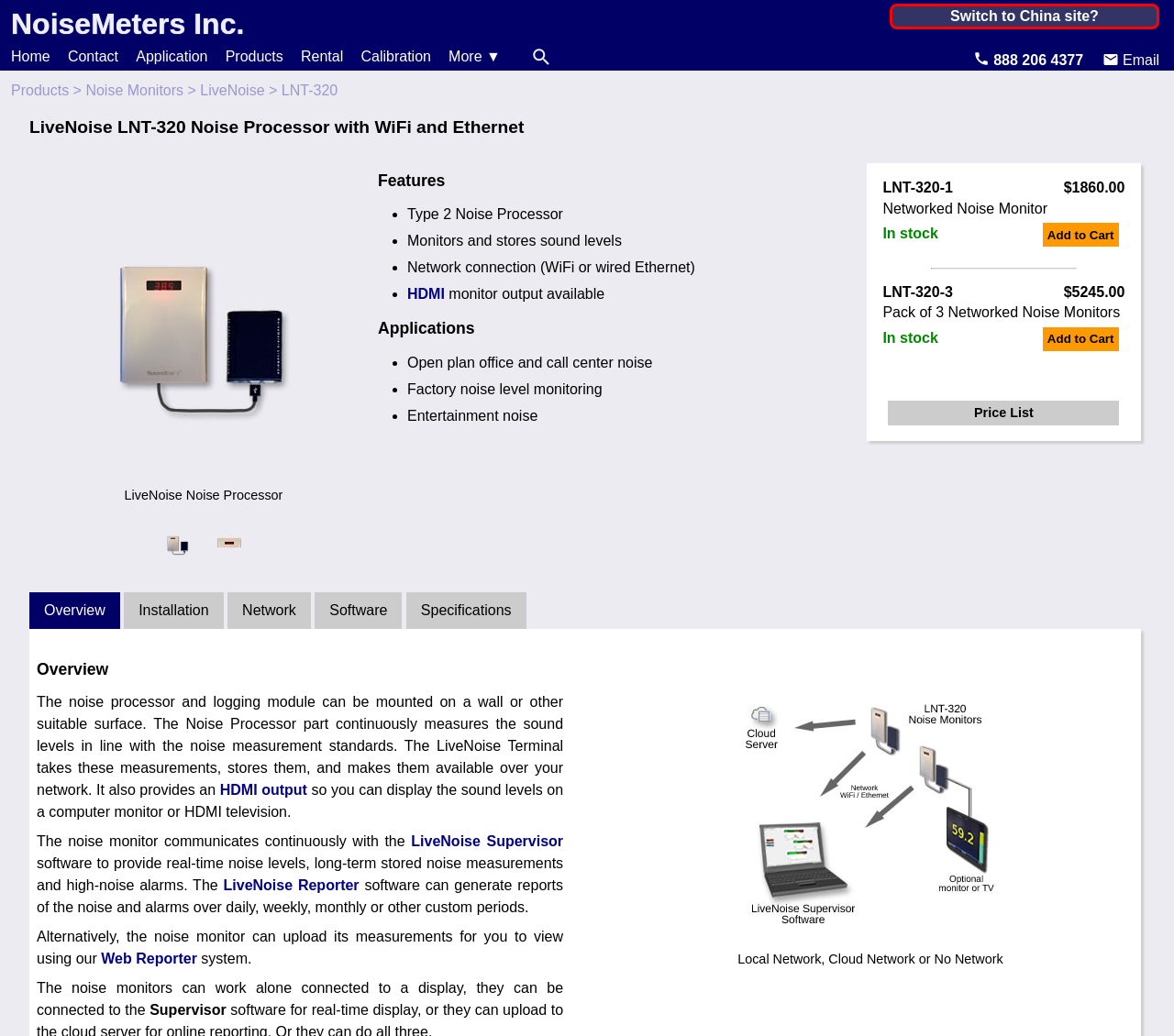What is the name of the software that generates reports of noise and alarms?
Give a comprehensive and detailed explanation for the question.

I found the answer by reading the overview section, where it is mentioned that the LiveNoise Reporter software can generate reports of the noise and alarms over daily, weekly, monthly or other custom periods.